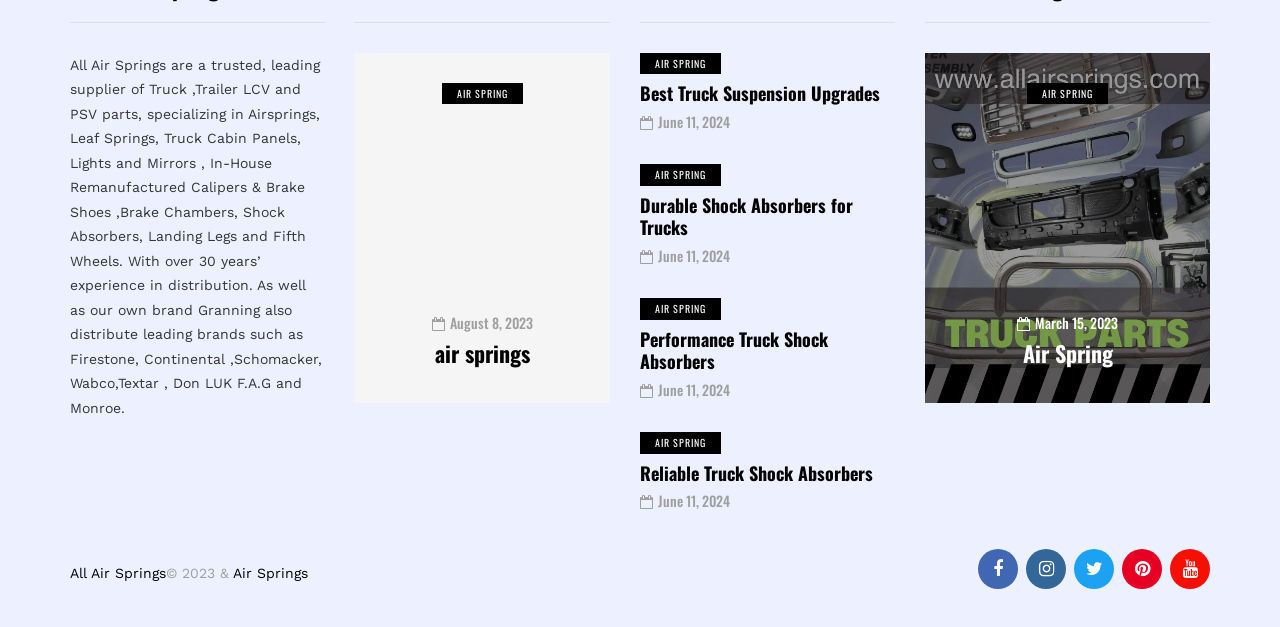Using the given description, provide the bounding box coordinates formatted as (top-left x, top-left y, bottom-right x, bottom-right y), with all values being floating point numbers between 0 and 1. Description: Air Spring

[0.892, 0.132, 0.955, 0.166]